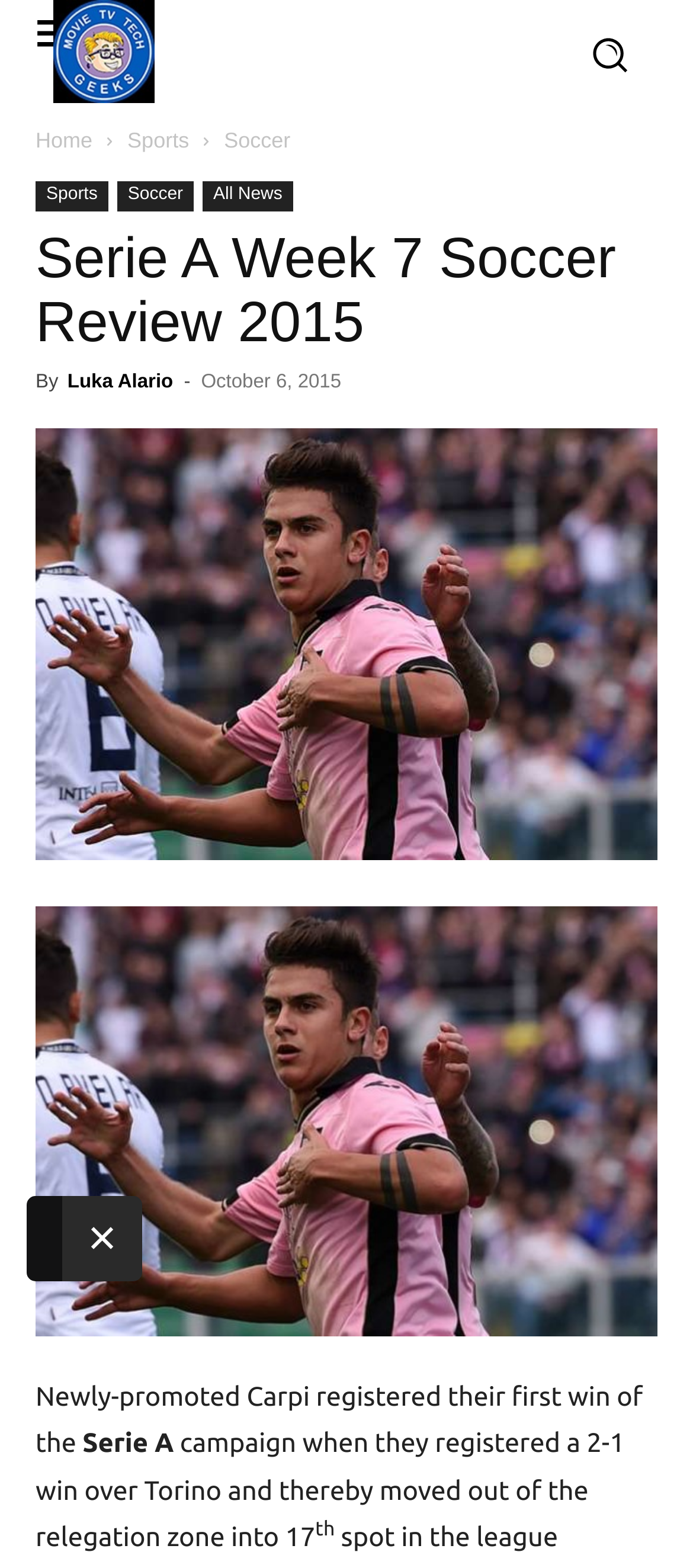Determine the bounding box coordinates of the region that needs to be clicked to achieve the task: "Click the 'Home' link".

[0.051, 0.082, 0.133, 0.097]